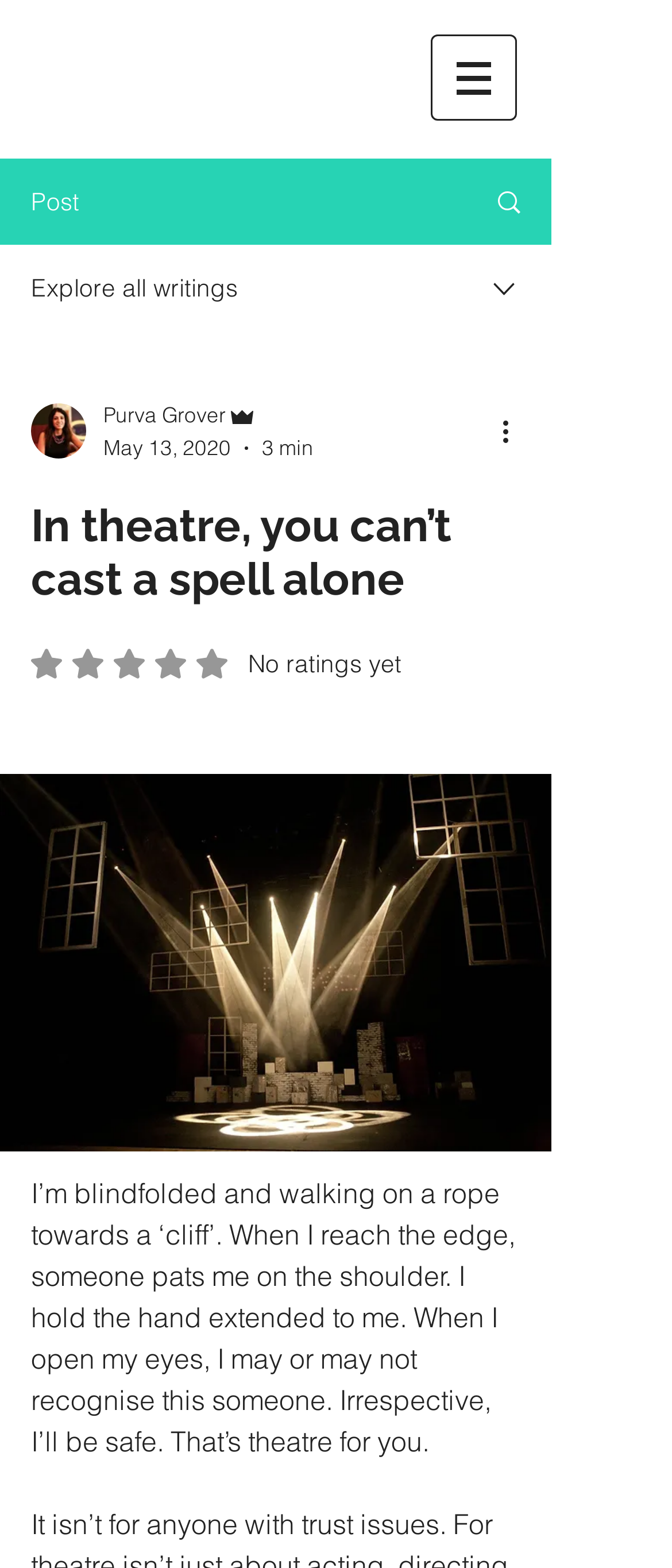Refer to the image and provide an in-depth answer to the question: 
What is the date of the article?

I found the date by looking at the generic element 'May 13, 2020' inside the combobox element, which indicates that the article was published on May 13, 2020.